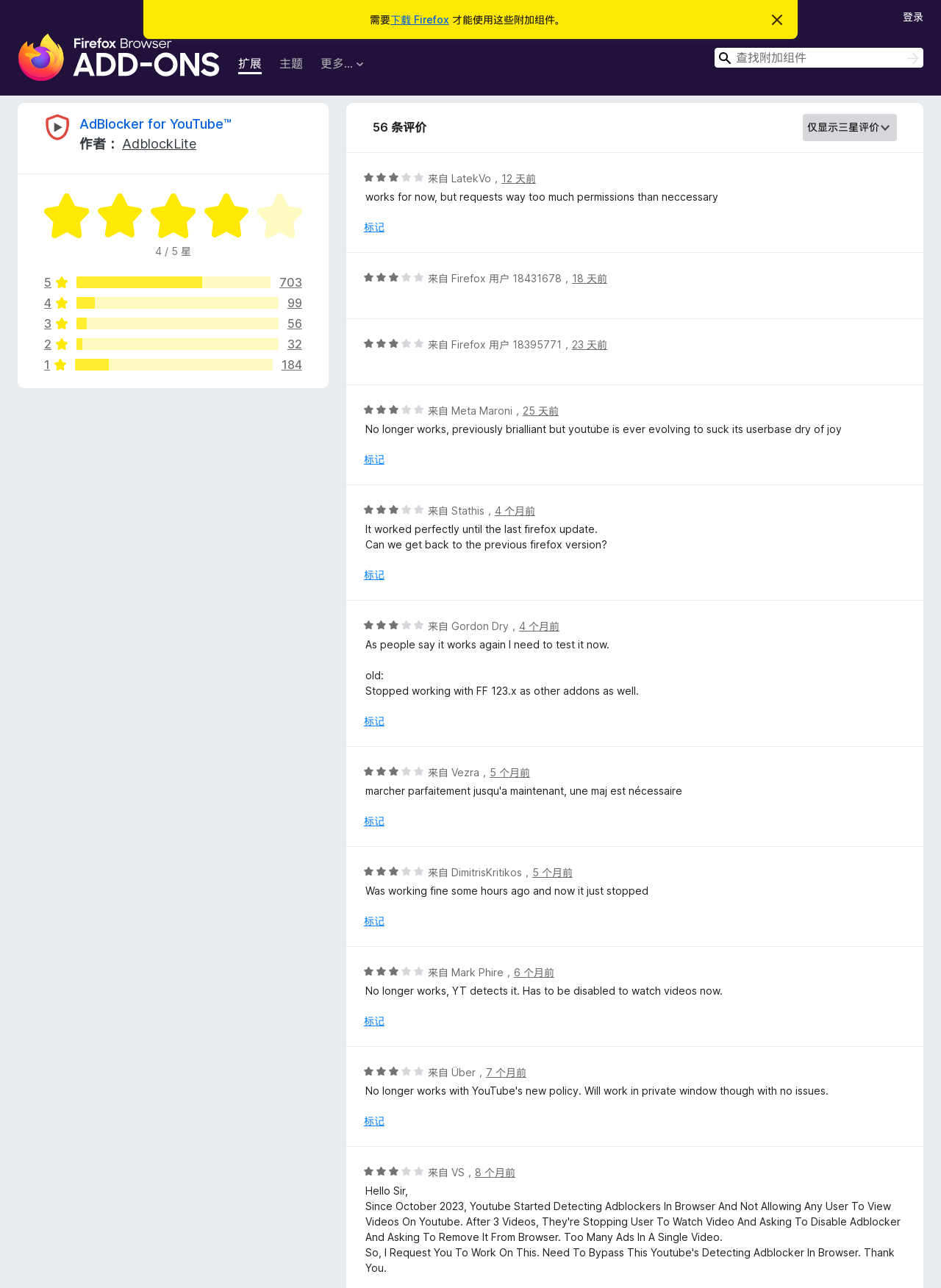What is the name of the author of AdBlocker for YouTube™?
Please provide a single word or phrase answer based on the image.

AdblockLite